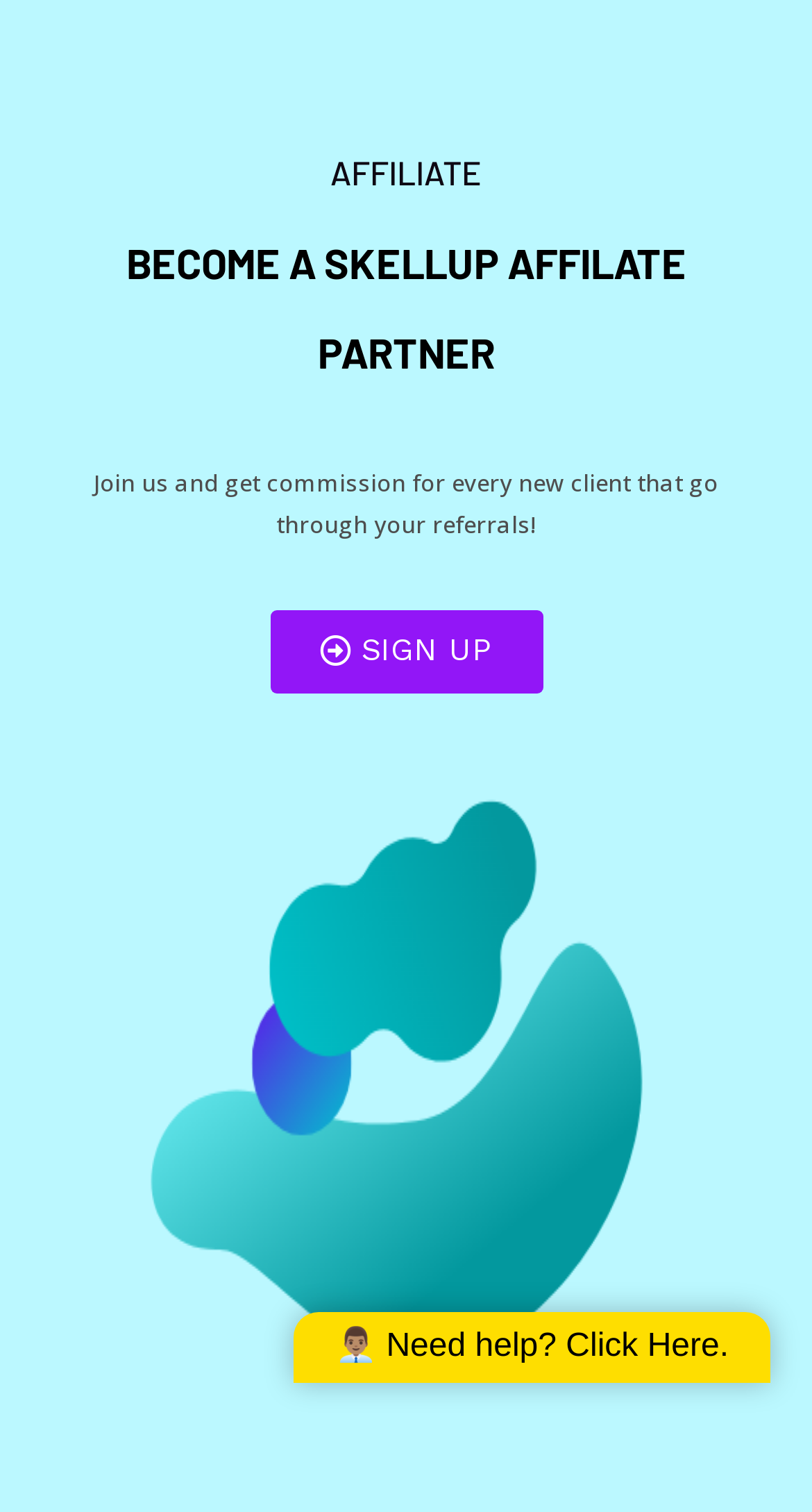Given the description: "SIGN UP", determine the bounding box coordinates of the UI element. The coordinates should be formatted as four float numbers between 0 and 1, [left, top, right, bottom].

[0.332, 0.403, 0.668, 0.458]